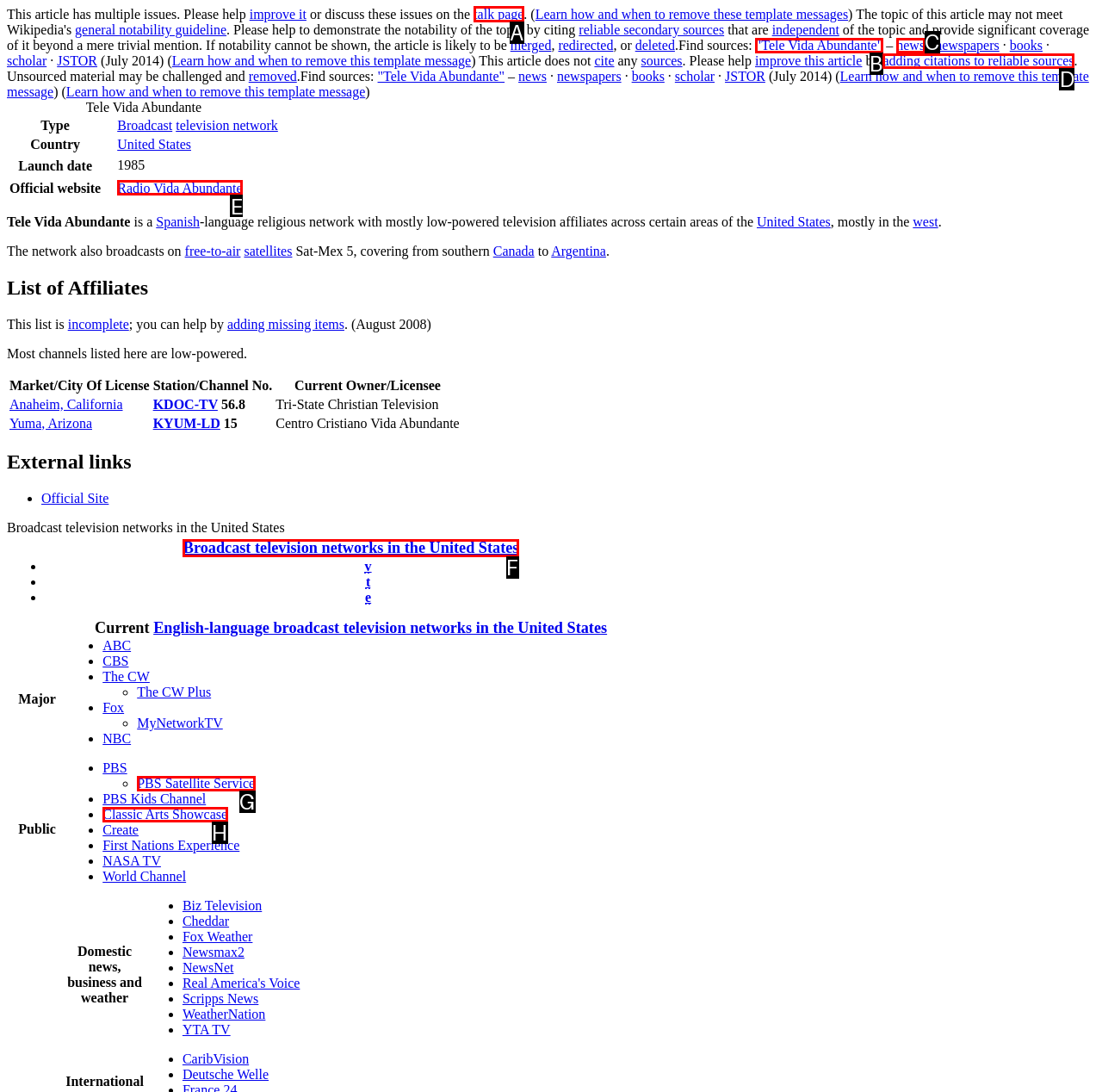Determine the letter of the element I should select to fulfill the following instruction: go to the talk page. Just provide the letter.

A